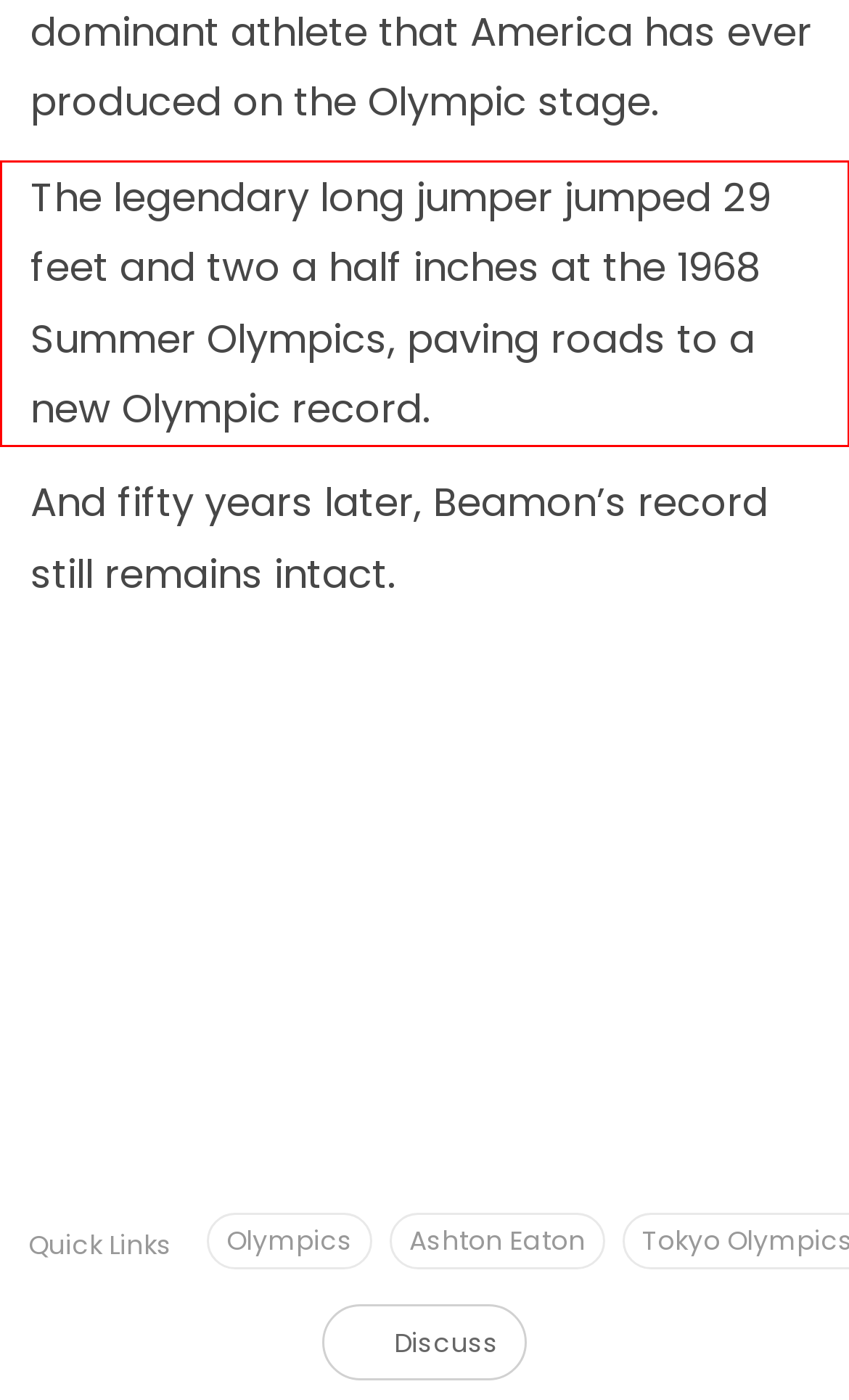Observe the screenshot of the webpage that includes a red rectangle bounding box. Conduct OCR on the content inside this red bounding box and generate the text.

The legendary long jumper jumped 29 feet and two a half inches at the 1968 Summer Olympics, paving roads to a new Olympic record.